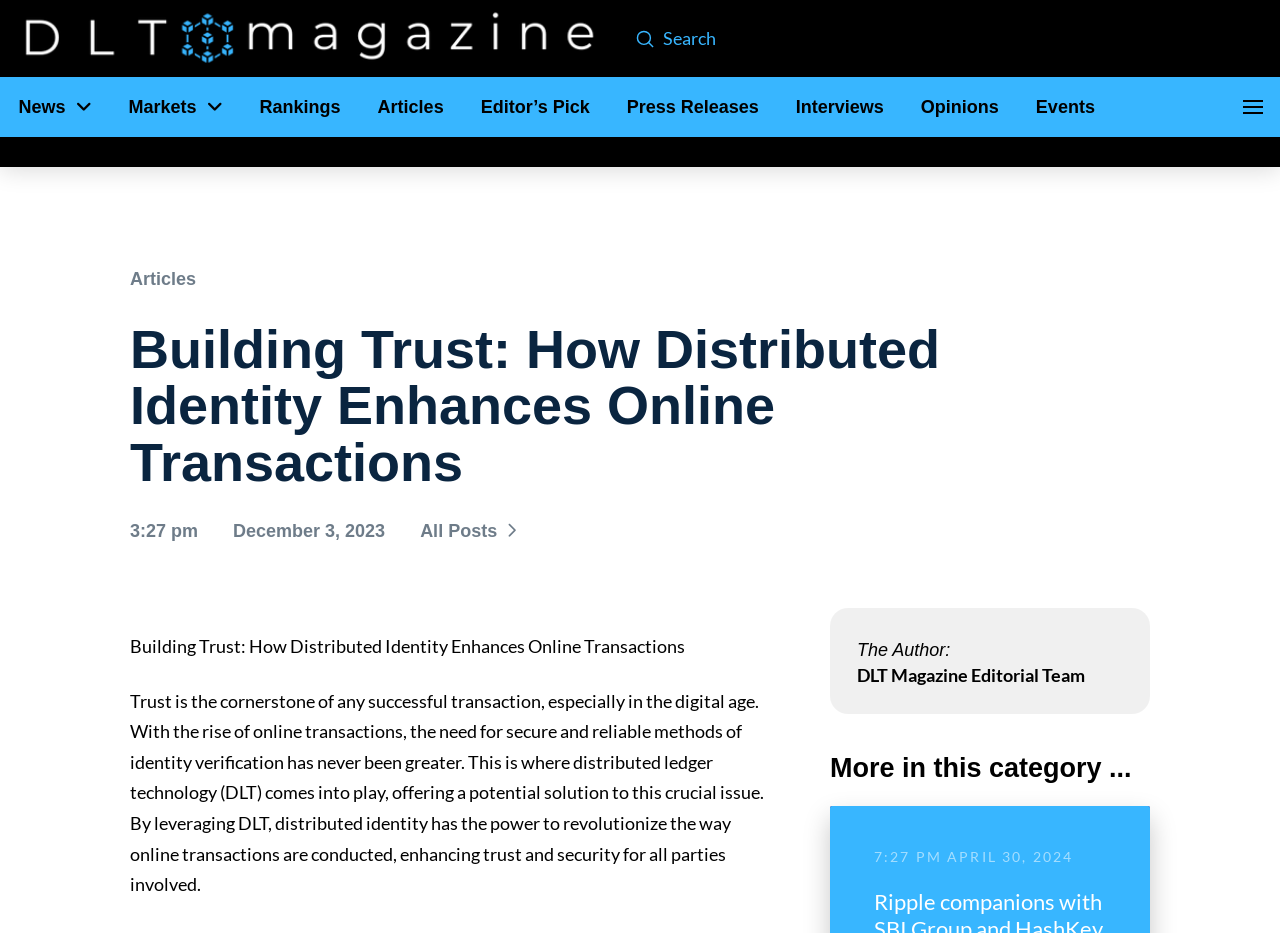Please find and report the bounding box coordinates of the element to click in order to perform the following action: "Search for something". The coordinates should be expressed as four float numbers between 0 and 1, in the format [left, top, right, bottom].

[0.518, 0.029, 0.962, 0.054]